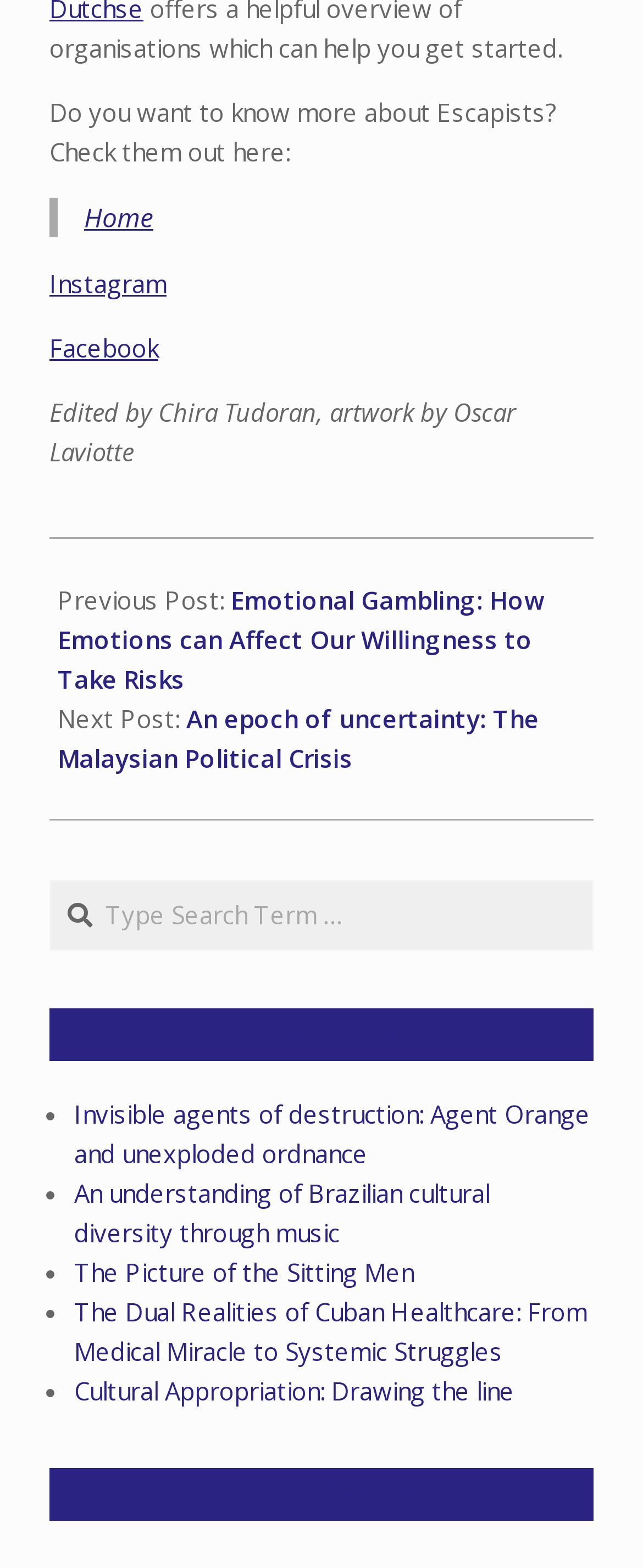Please give a one-word or short phrase response to the following question: 
What is the name of the author of the latest article?

Chira Tudoran